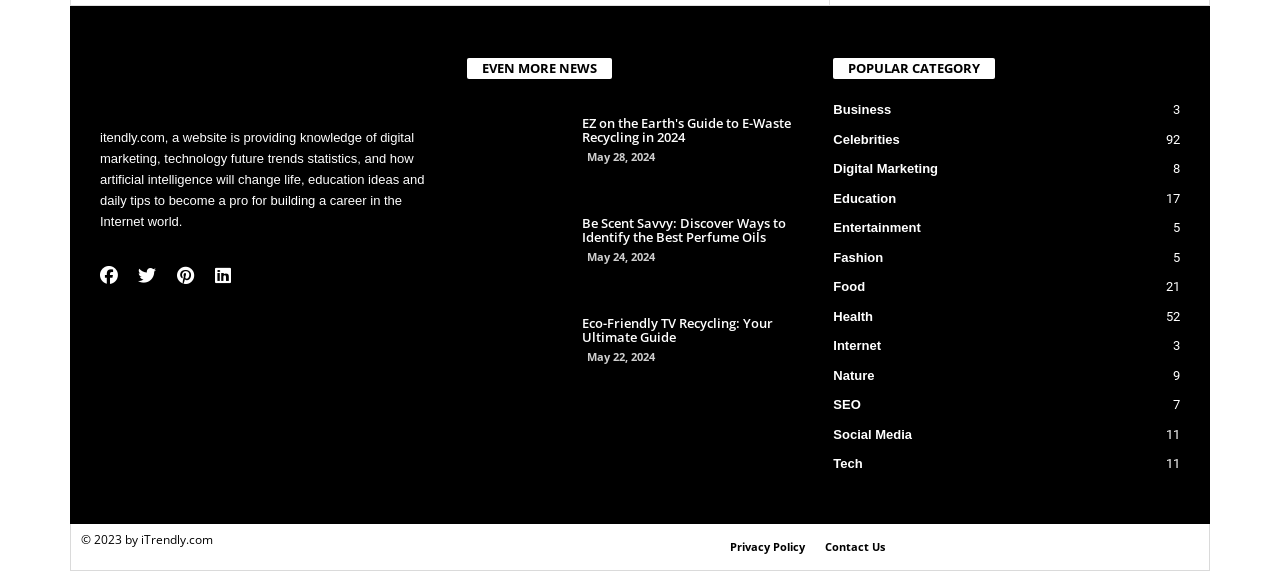Identify the bounding box coordinates of the region that needs to be clicked to carry out this instruction: "Explore the POPULAR CATEGORY". Provide these coordinates as four float numbers ranging from 0 to 1, i.e., [left, top, right, bottom].

[0.651, 0.102, 0.778, 0.139]